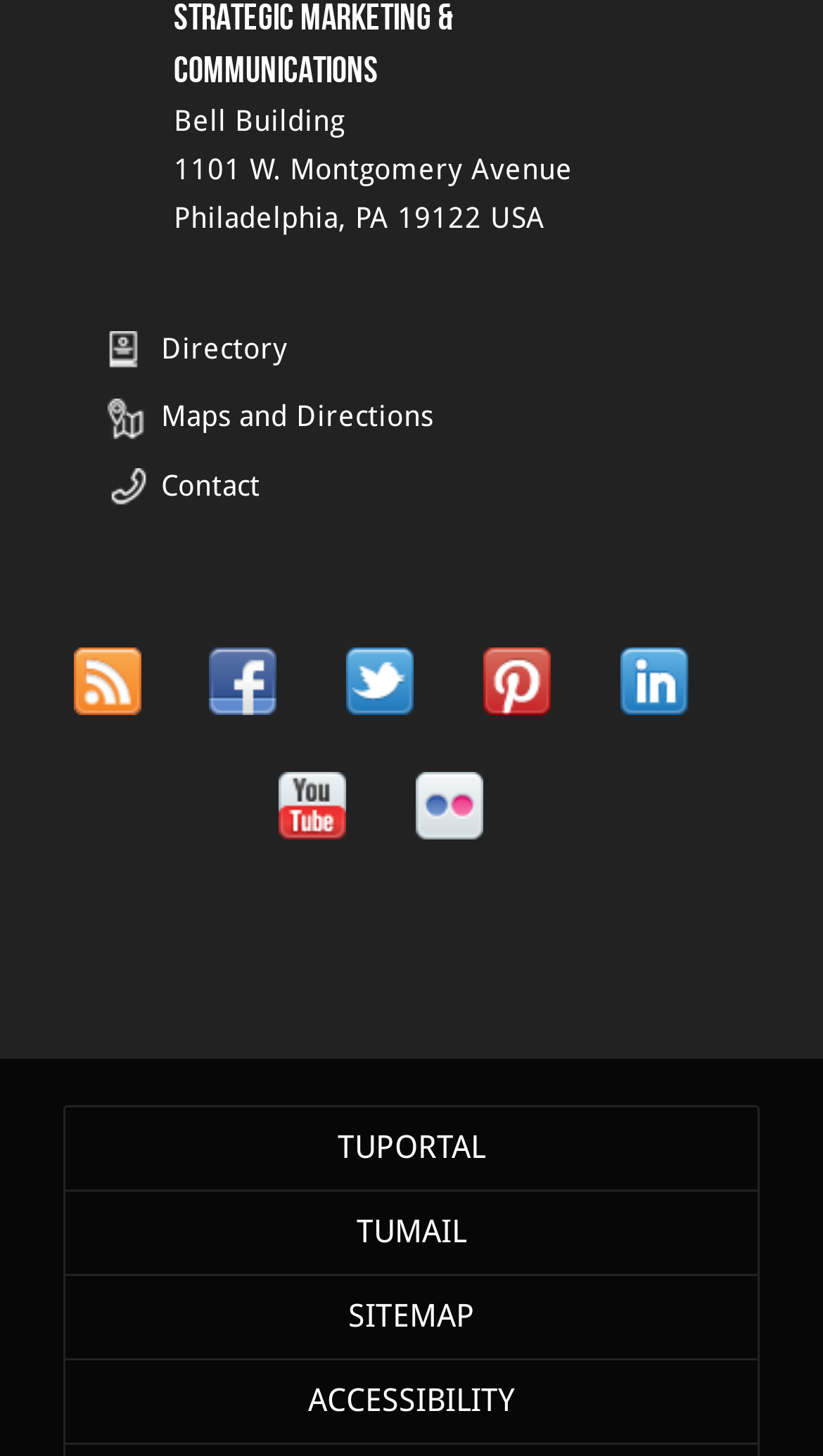Find the bounding box coordinates of the clickable element required to execute the following instruction: "Follow on Facebook". Provide the coordinates as four float numbers between 0 and 1, i.e., [left, top, right, bottom].

[0.255, 0.445, 0.337, 0.492]